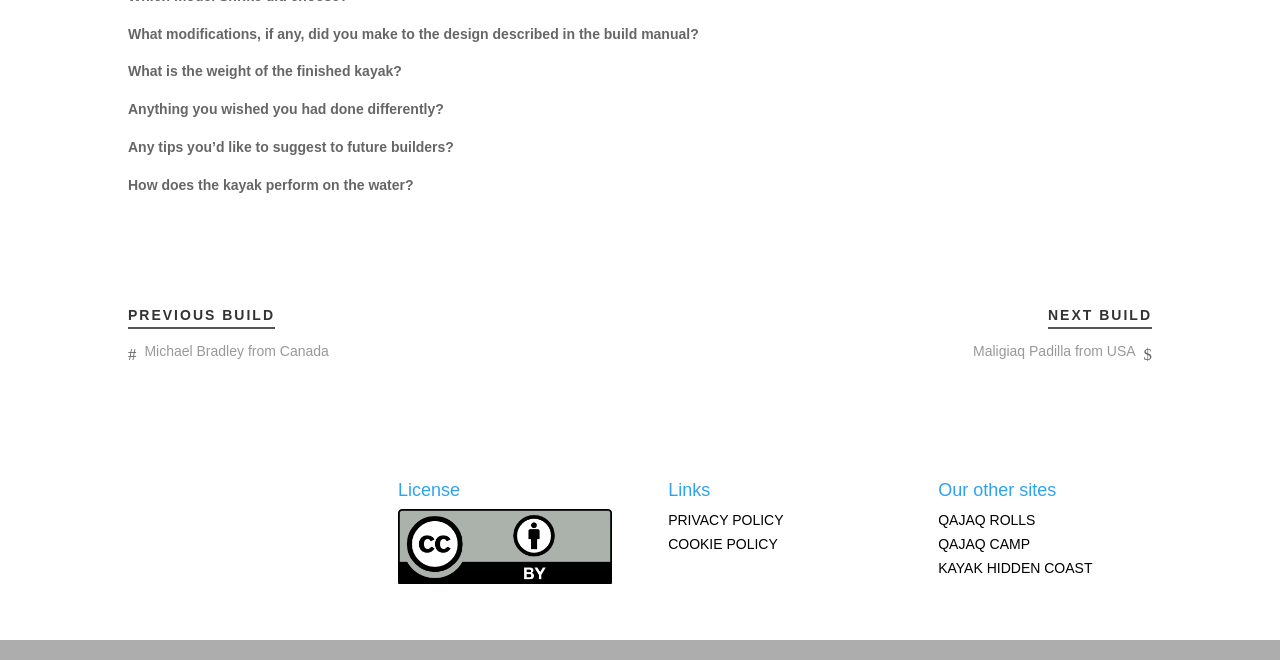What are the tips for future builders?
Please provide a single word or phrase based on the screenshot.

Unknown